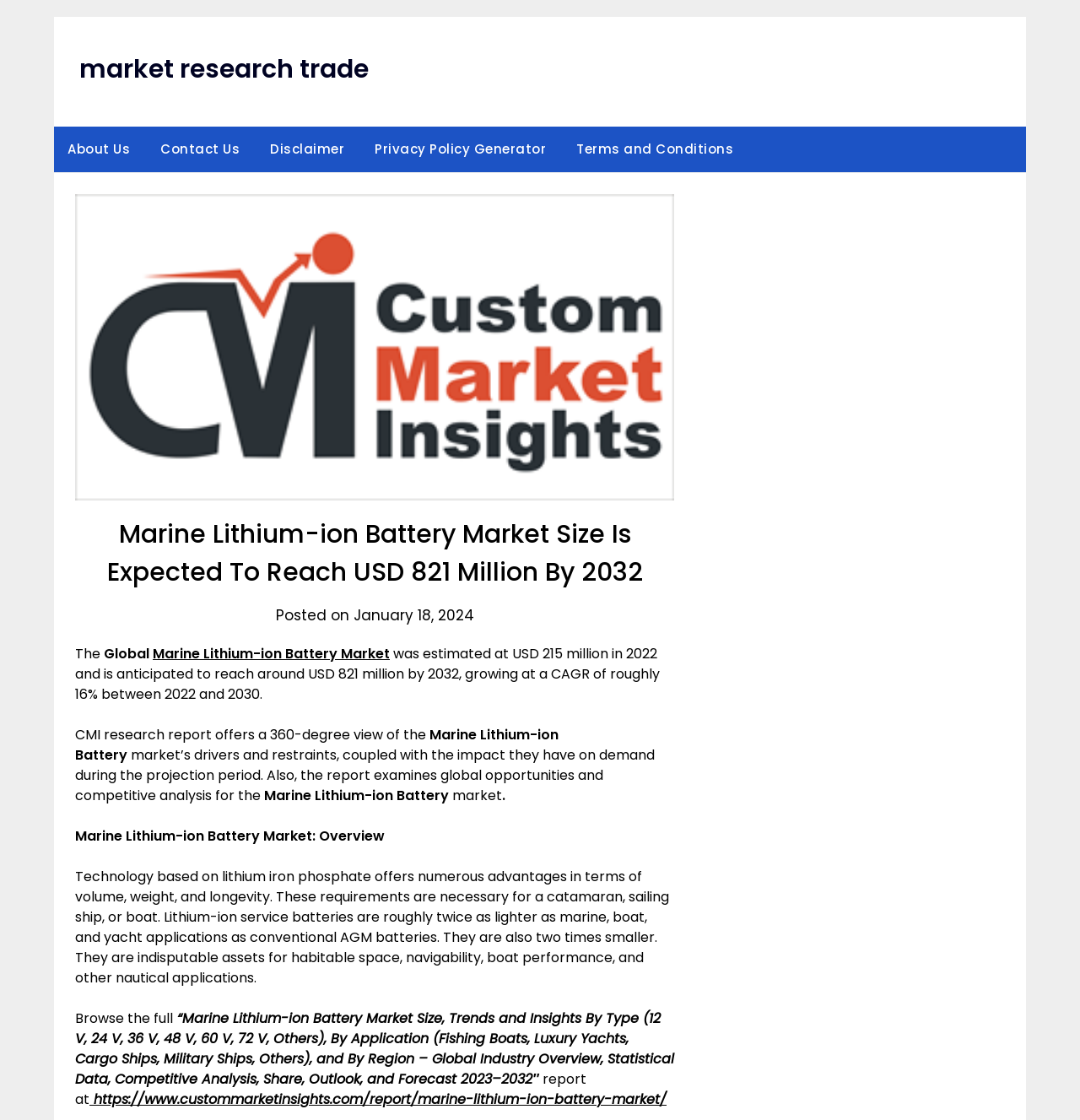Please provide a comprehensive response to the question based on the details in the image: What is the report title mentioned on the webpage?

The answer can be found in the third paragraph of the webpage, which mentions the report title as '“Marine Lithium-ion Battery Market Size, Trends and Insights By Type (12 V, 24 V, 36 V, 48 V, 60 V, 72 V, Others), By Application (Fishing Boats, Luxury Yachts, Cargo Ships, Military Ships, Others), and By Region – Global Industry Overview, Statistical Data, Competitive Analysis, Share, Outlook, and Forecast 2023–2032″'.